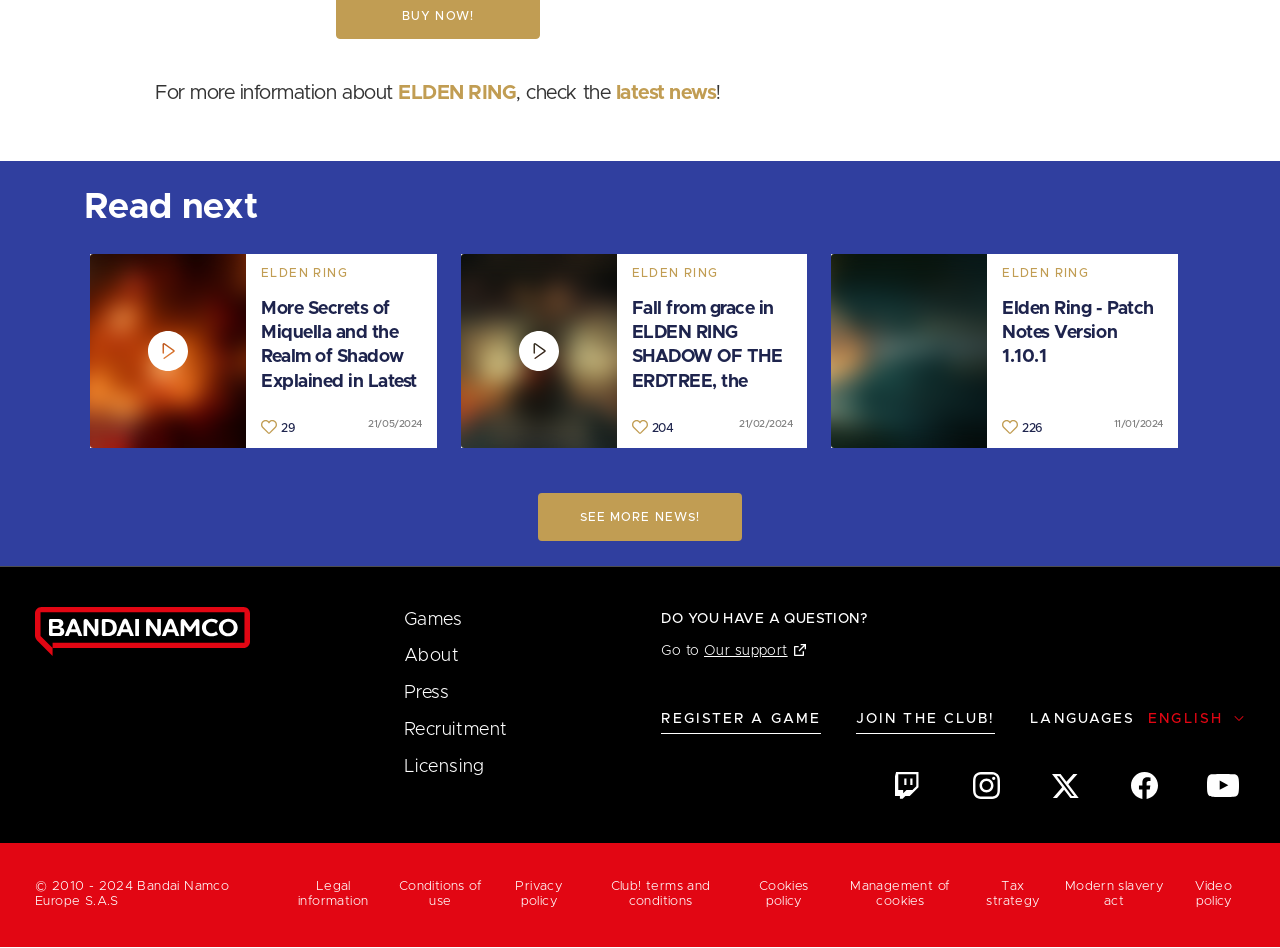What is the name of the game mentioned in the news?
Based on the image, answer the question in a detailed manner.

I found the answer by looking at the links in the LayoutTable elements, which seem to be news articles. The text 'ELDEN RING' appears multiple times, suggesting it's the name of a game.